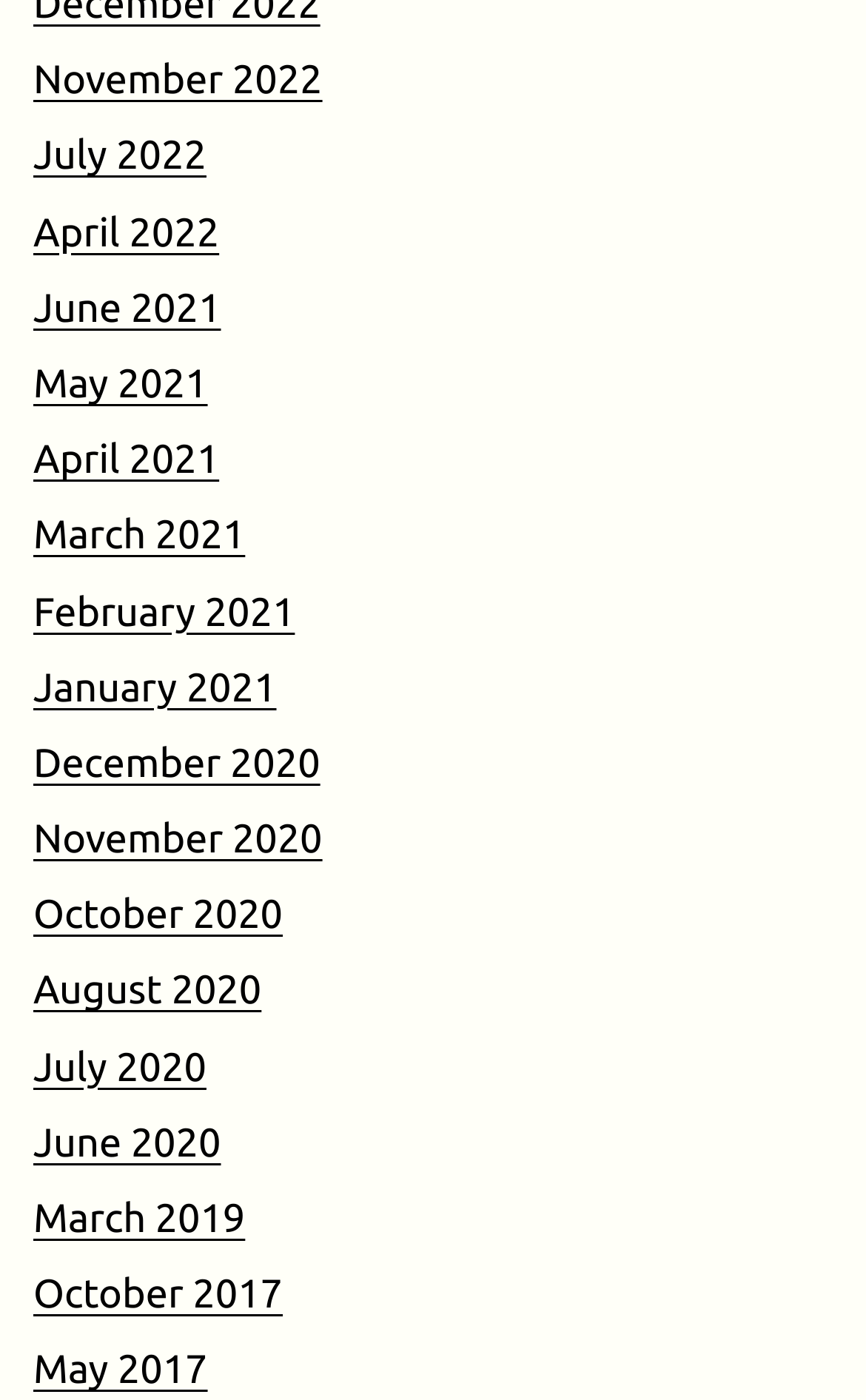Determine the bounding box coordinates of the region that needs to be clicked to achieve the task: "view July 2022".

[0.038, 0.096, 0.238, 0.128]